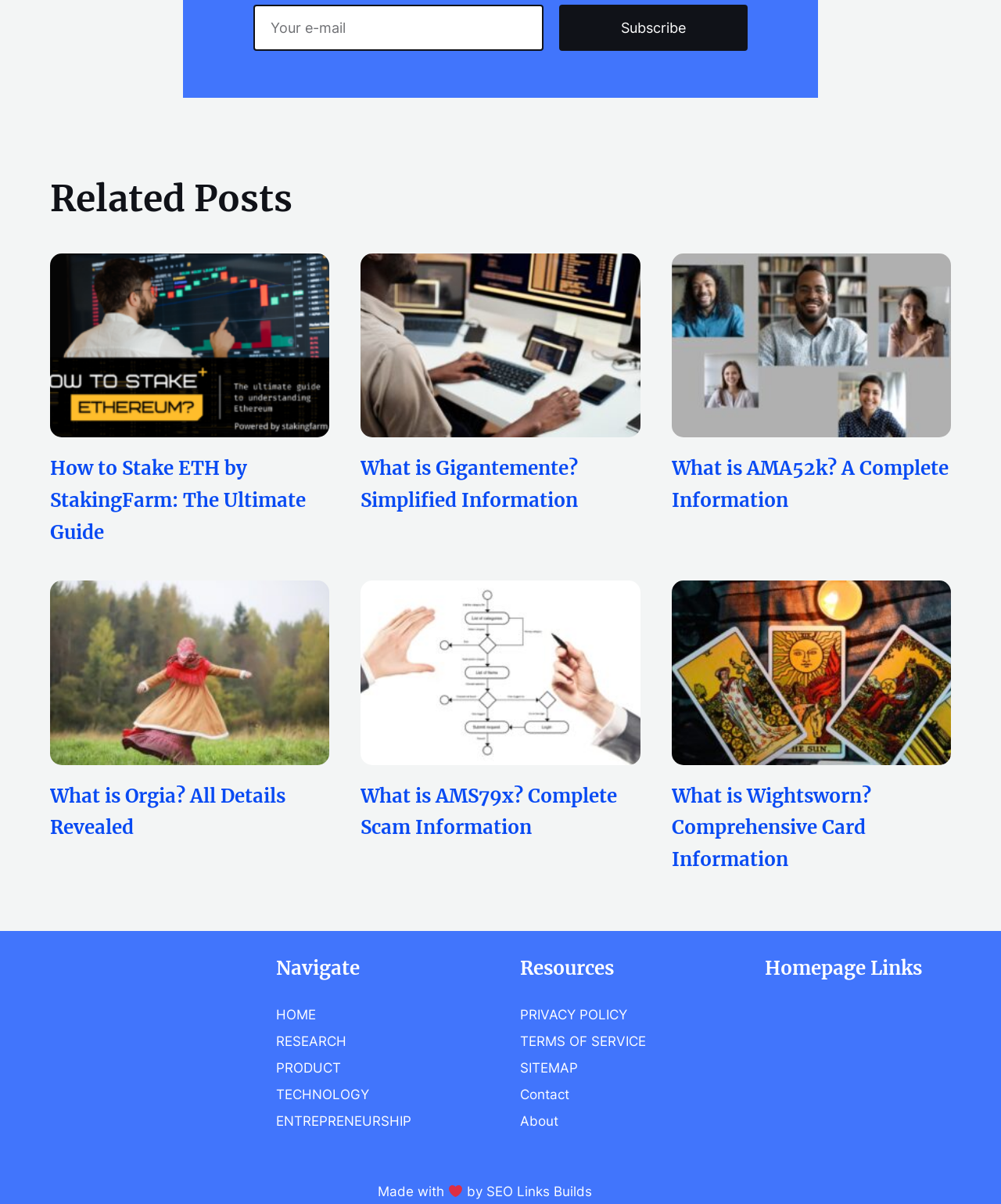Show the bounding box coordinates for the HTML element as described: "TERMS OF SERVICE".

[0.52, 0.858, 0.645, 0.871]